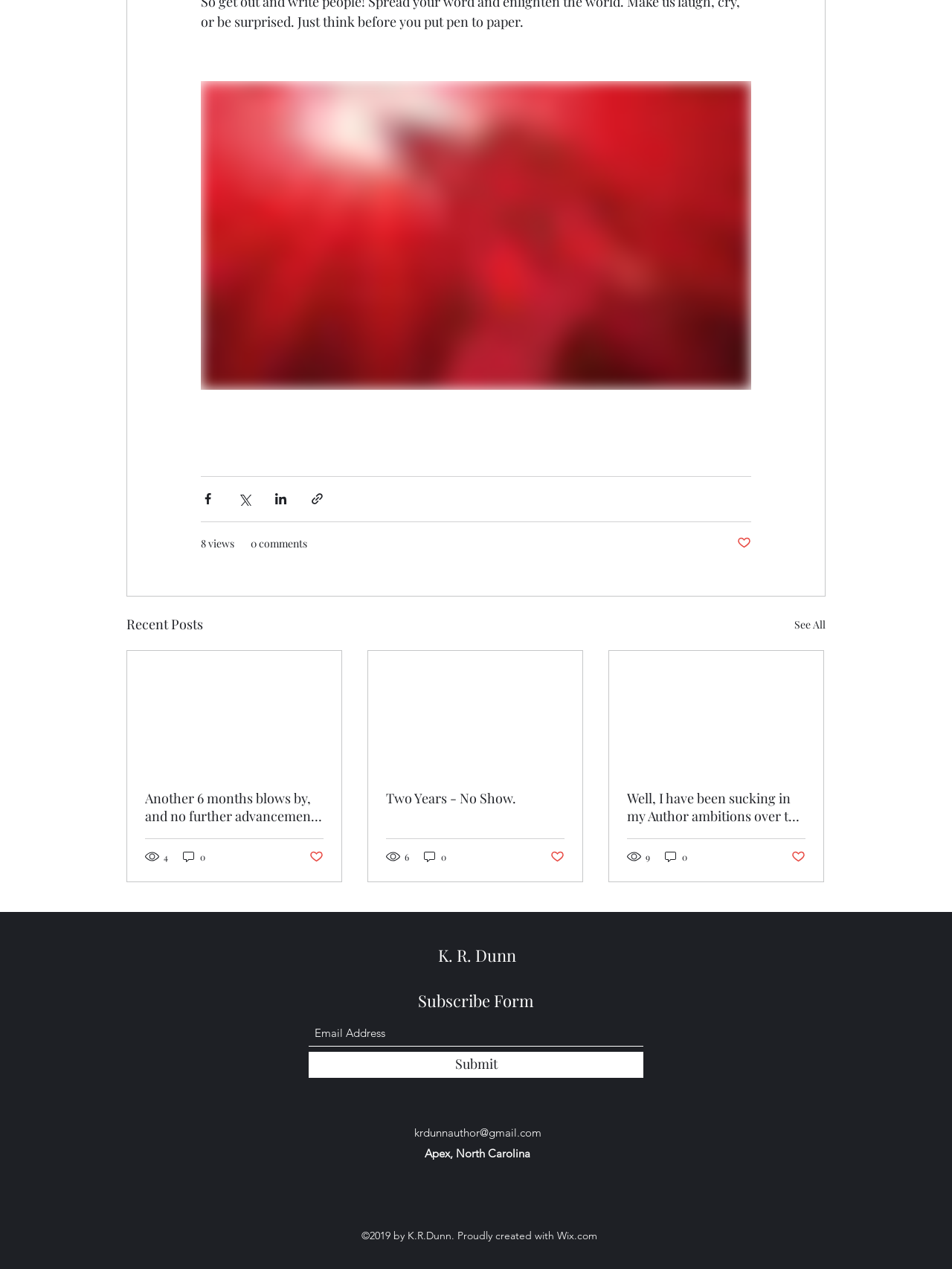Please identify the bounding box coordinates of the clickable area that will allow you to execute the instruction: "Visit K. R. Dunn's homepage".

[0.46, 0.744, 0.542, 0.761]